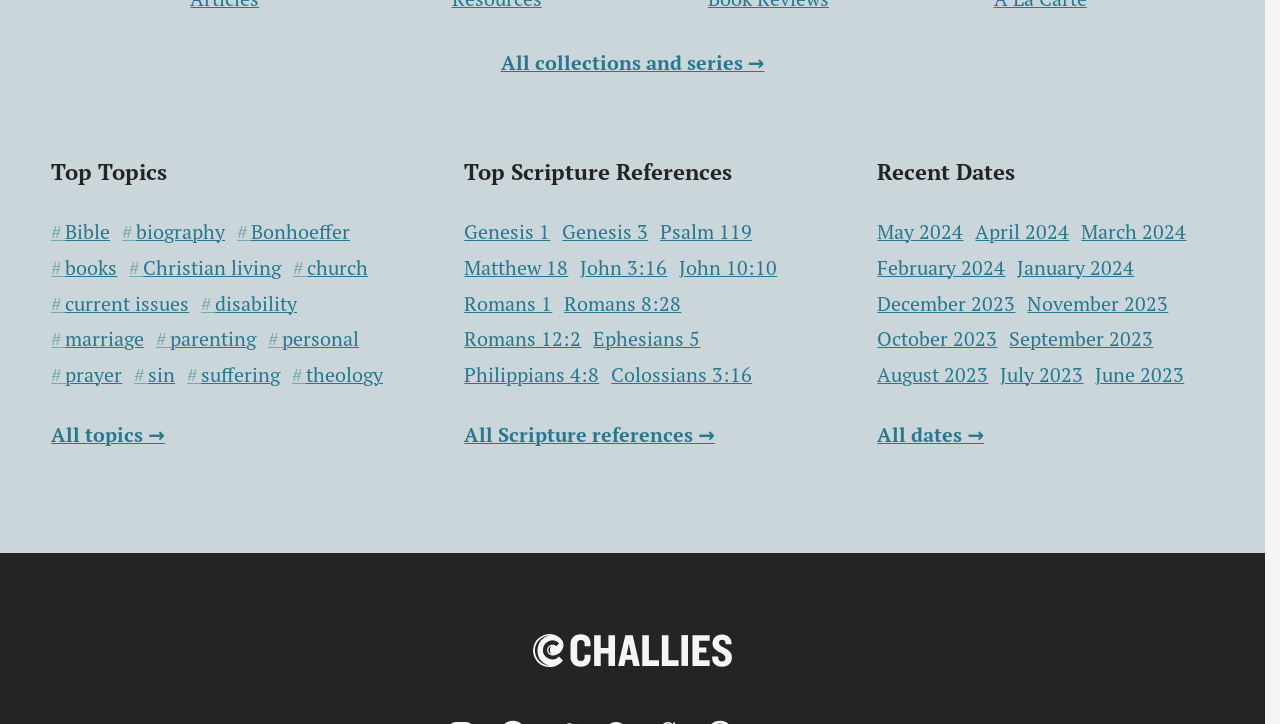Could you provide the bounding box coordinates for the portion of the screen to click to complete this instruction: "View recent dates in May 2024"?

[0.686, 0.302, 0.753, 0.337]